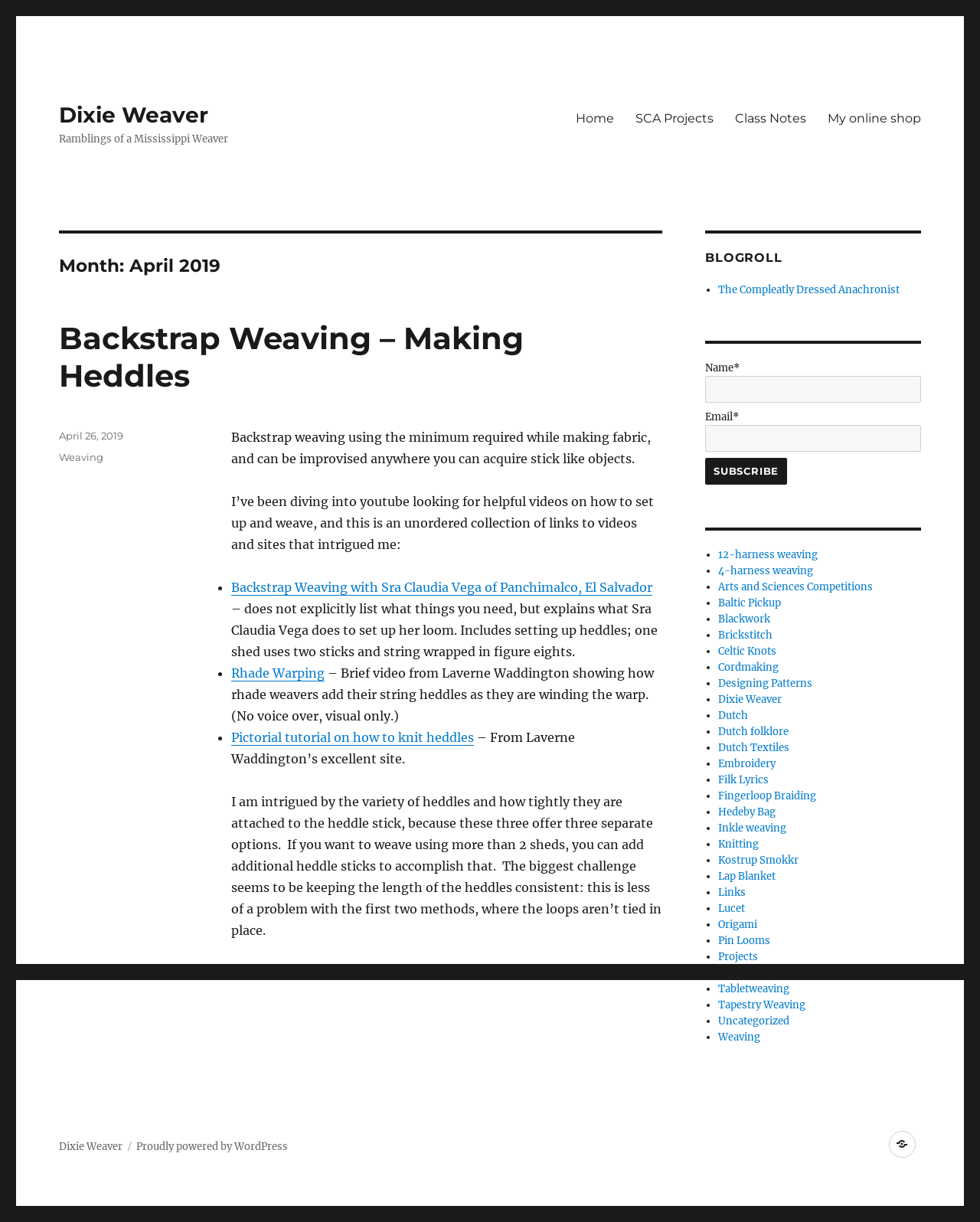Identify the bounding box coordinates of the element to click to follow this instruction: 'Click on the 'Home' link'. Ensure the coordinates are four float values between 0 and 1, provided as [left, top, right, bottom].

[0.576, 0.083, 0.637, 0.11]